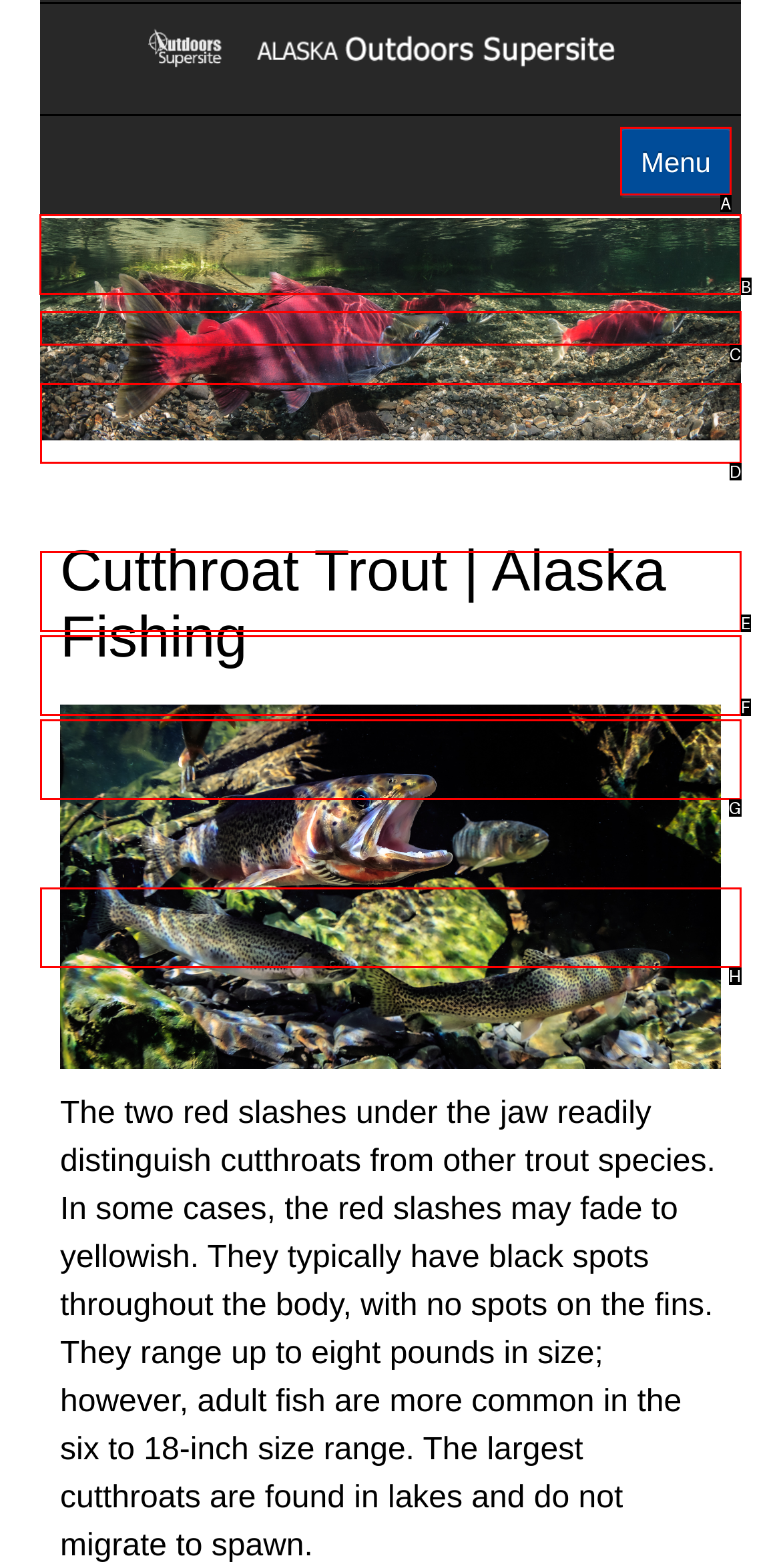Tell me the letter of the UI element I should click to accomplish the task: Click on the Home link based on the choices provided in the screenshot.

B